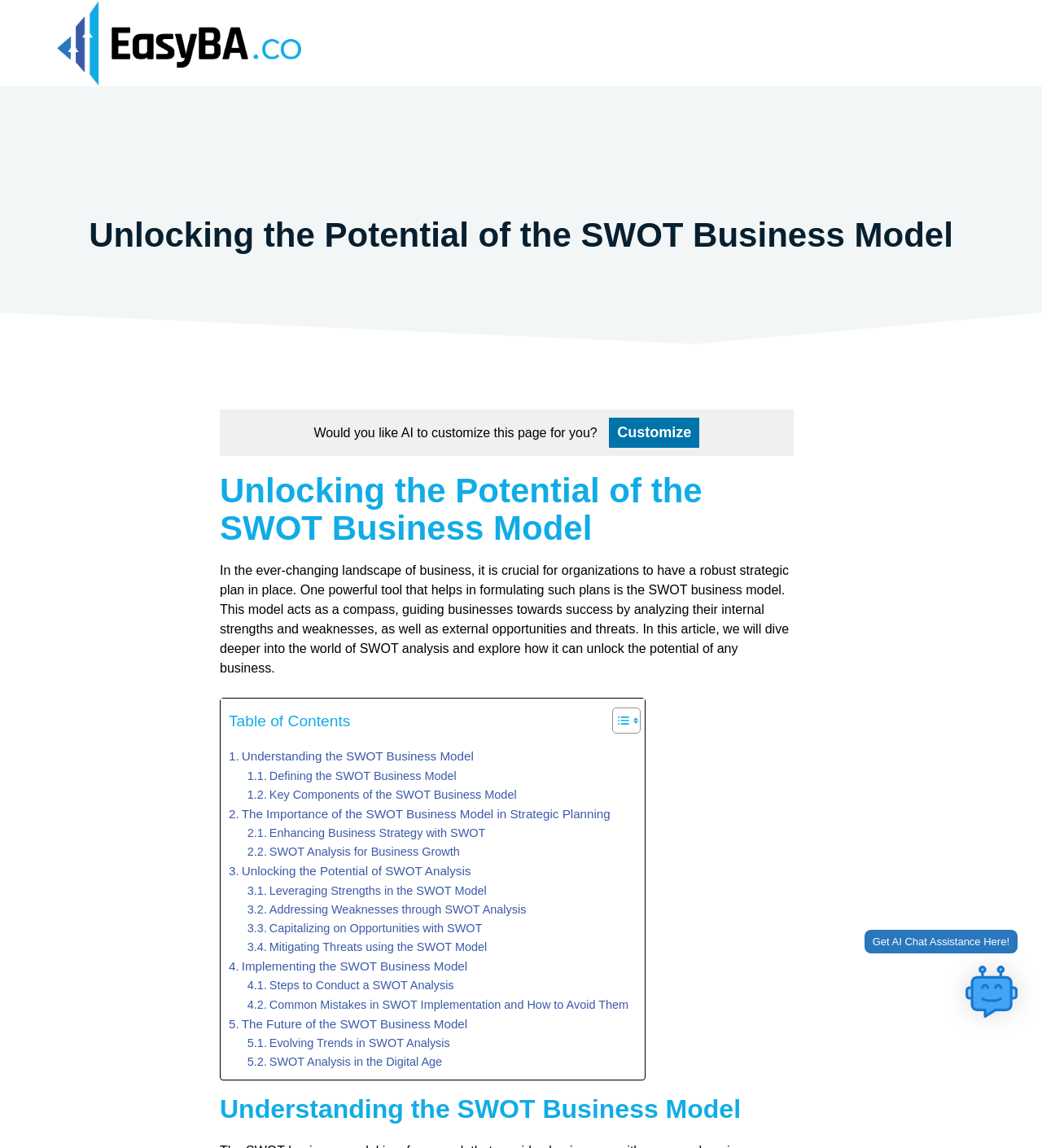How many links are in the table of contents?
Please provide a single word or phrase based on the screenshot.

14